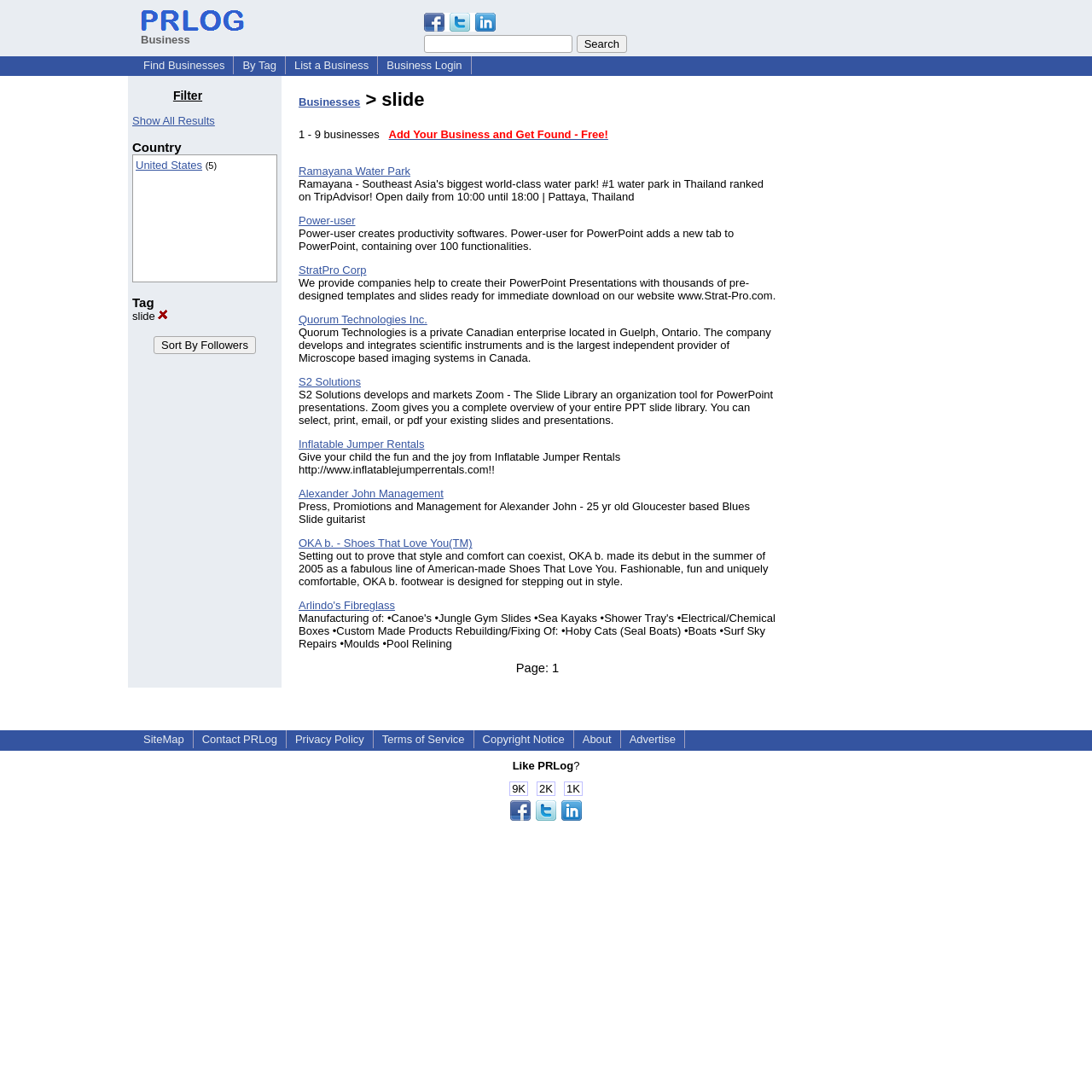Kindly provide the bounding box coordinates of the section you need to click on to fulfill the given instruction: "View business details".

[0.273, 0.151, 0.376, 0.163]